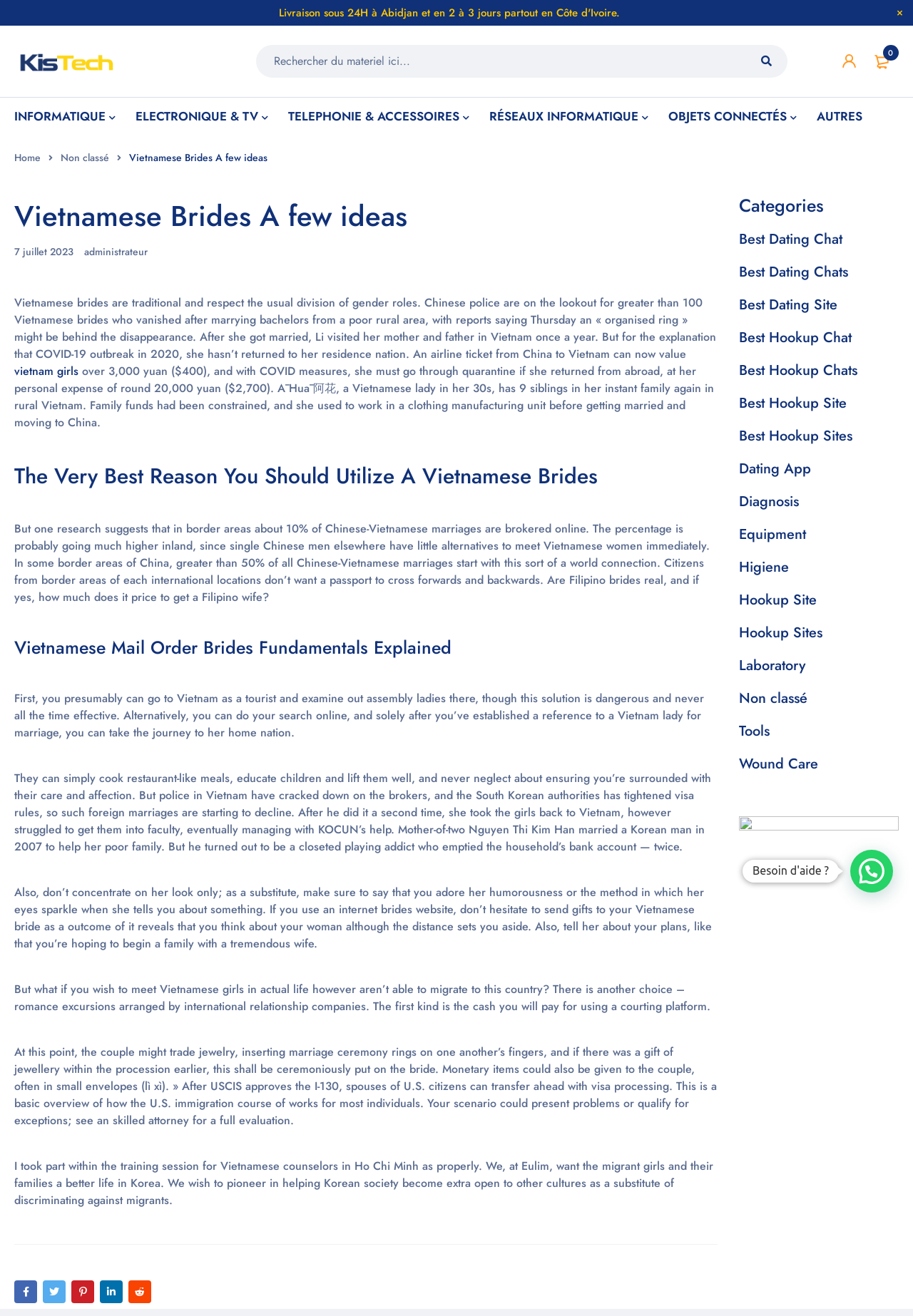Answer the following inquiry with a single word or phrase:
What is the name of the organization that helps migrant women and their families in Korea?

Eulim